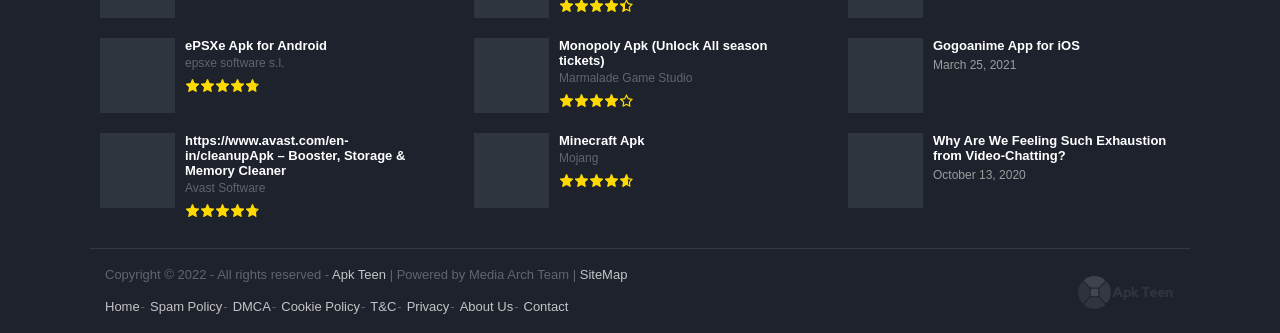Locate the bounding box coordinates of the element to click to perform the following action: 'Visit Monopoly Apk page'. The coordinates should be given as four float values between 0 and 1, in the form of [left, top, right, bottom].

[0.362, 0.084, 0.638, 0.369]